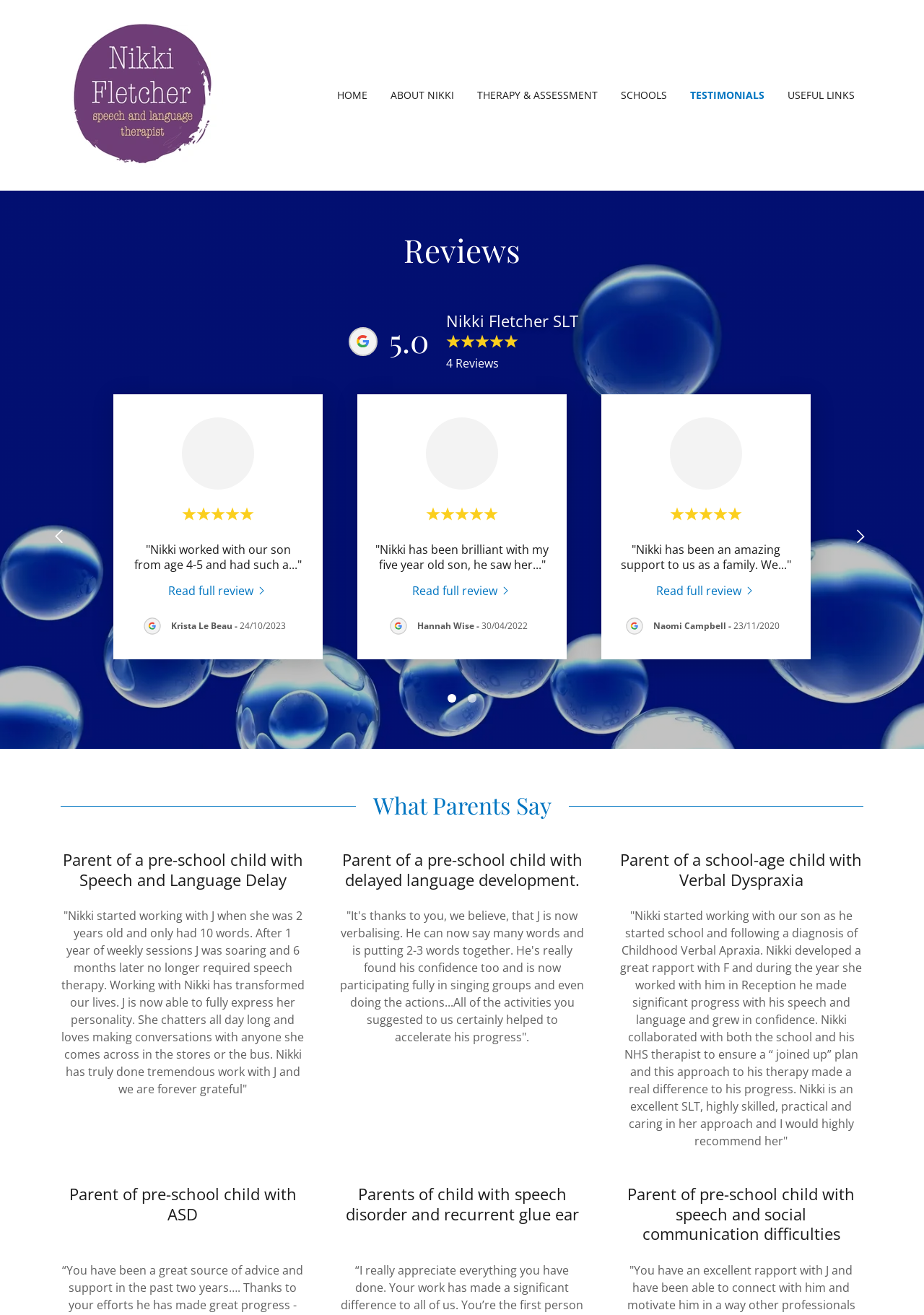Detail the features and information presented on the webpage.

This webpage is about a speech and language therapist, Nikki Fletcher SLT, who provides specialist input for children up to 8 years old in Surrey and Hampshire. 

At the top of the page, there is a navigation menu with links to different sections of the website, including "HOME", "ABOUT NIKKI", "THERAPY & ASSESSMENT", "SCHOOLS", "TESTIMONIALS", and "USEFUL LINKS". 

Below the navigation menu, there is a large image that spans the entire width of the page. 

The main content of the page is divided into two sections. The first section is titled "Reviews" and features a series of testimonials from parents of children who have received therapy from Nikki Fletcher SLT. Each testimonial includes a rating, a quote from the parent, and a link to read the full review. The testimonials are accompanied by images of the parents and their children. 

The second section is titled "What Parents Say" and features longer quotes from parents of children with various speech and language difficulties, including speech and language delay, delayed language development, verbal dyspraxia, autism spectrum disorder, speech disorder, and recurrent glue ear. These quotes are organized under headings that describe the child's condition and are accompanied by images.